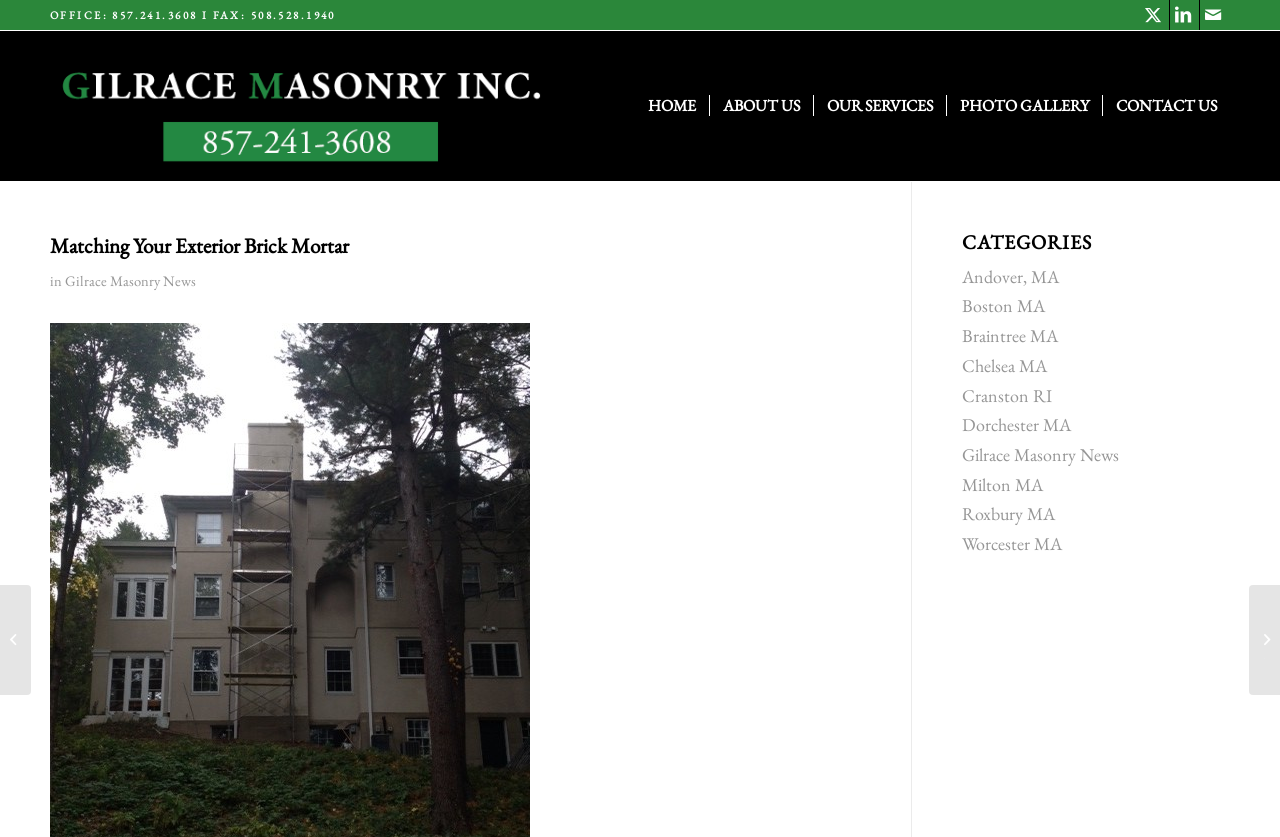Please identify the bounding box coordinates of the element on the webpage that should be clicked to follow this instruction: "Visit the HOME page". The bounding box coordinates should be given as four float numbers between 0 and 1, formatted as [left, top, right, bottom].

[0.496, 0.037, 0.554, 0.216]